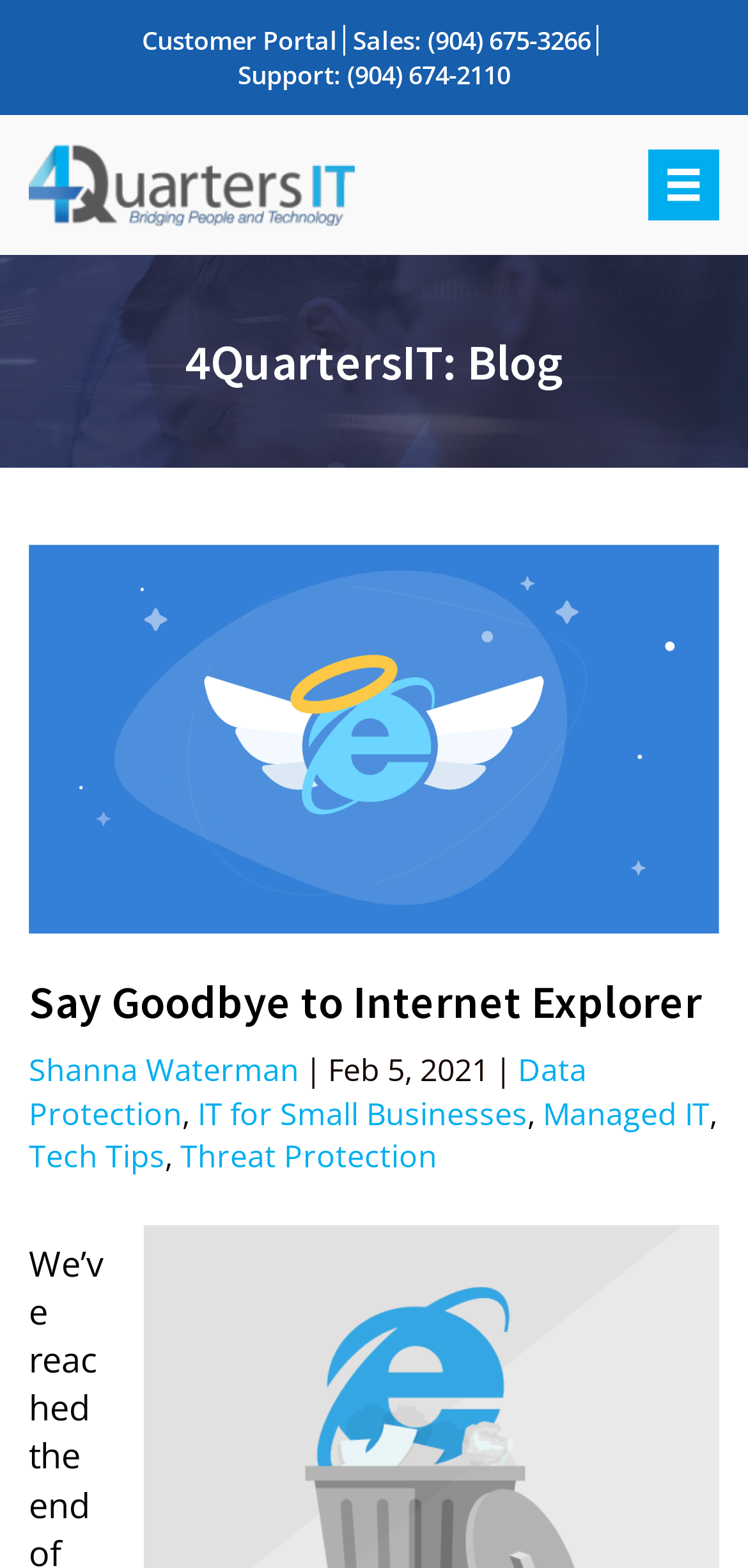Locate the headline of the webpage and generate its content.

Say Goodbye to Internet Explorer